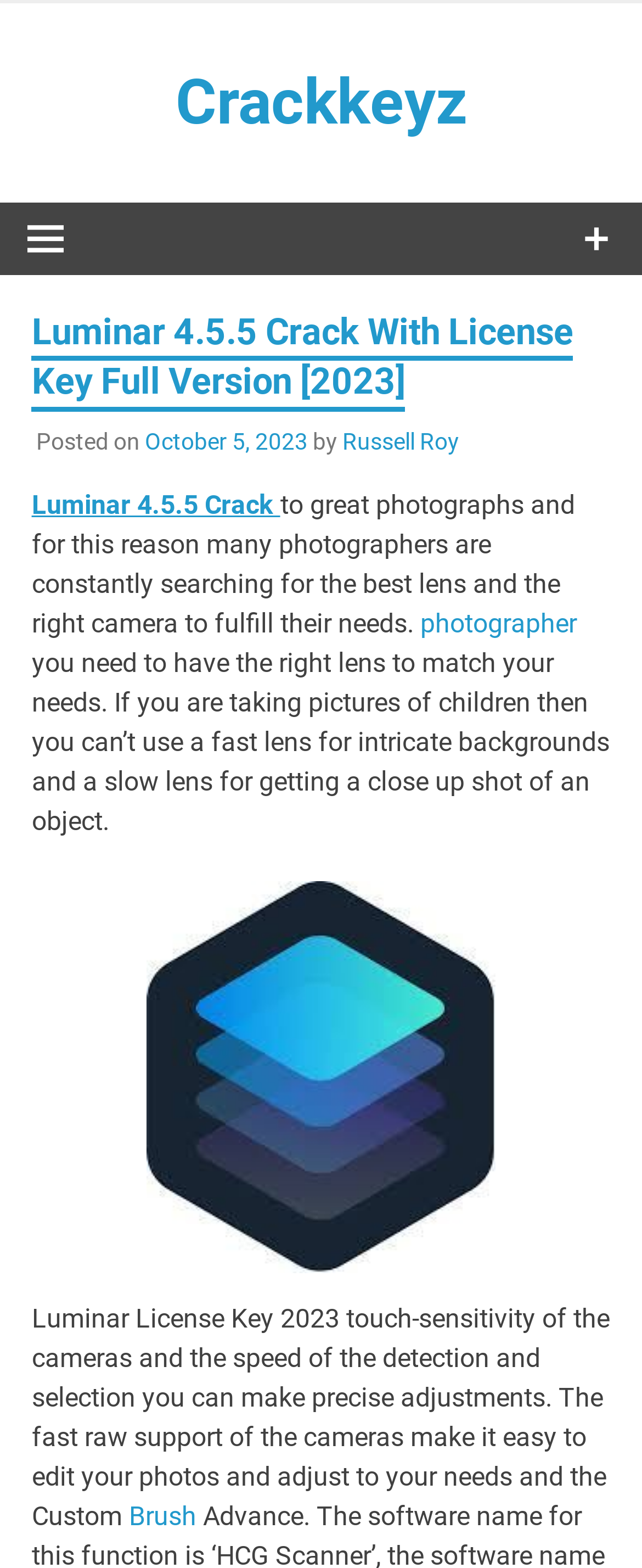Can you find the bounding box coordinates for the UI element given this description: "parent_node: Crackkeyz"? Provide the coordinates as four float numbers between 0 and 1: [left, top, right, bottom].

[0.0, 0.129, 0.143, 0.176]